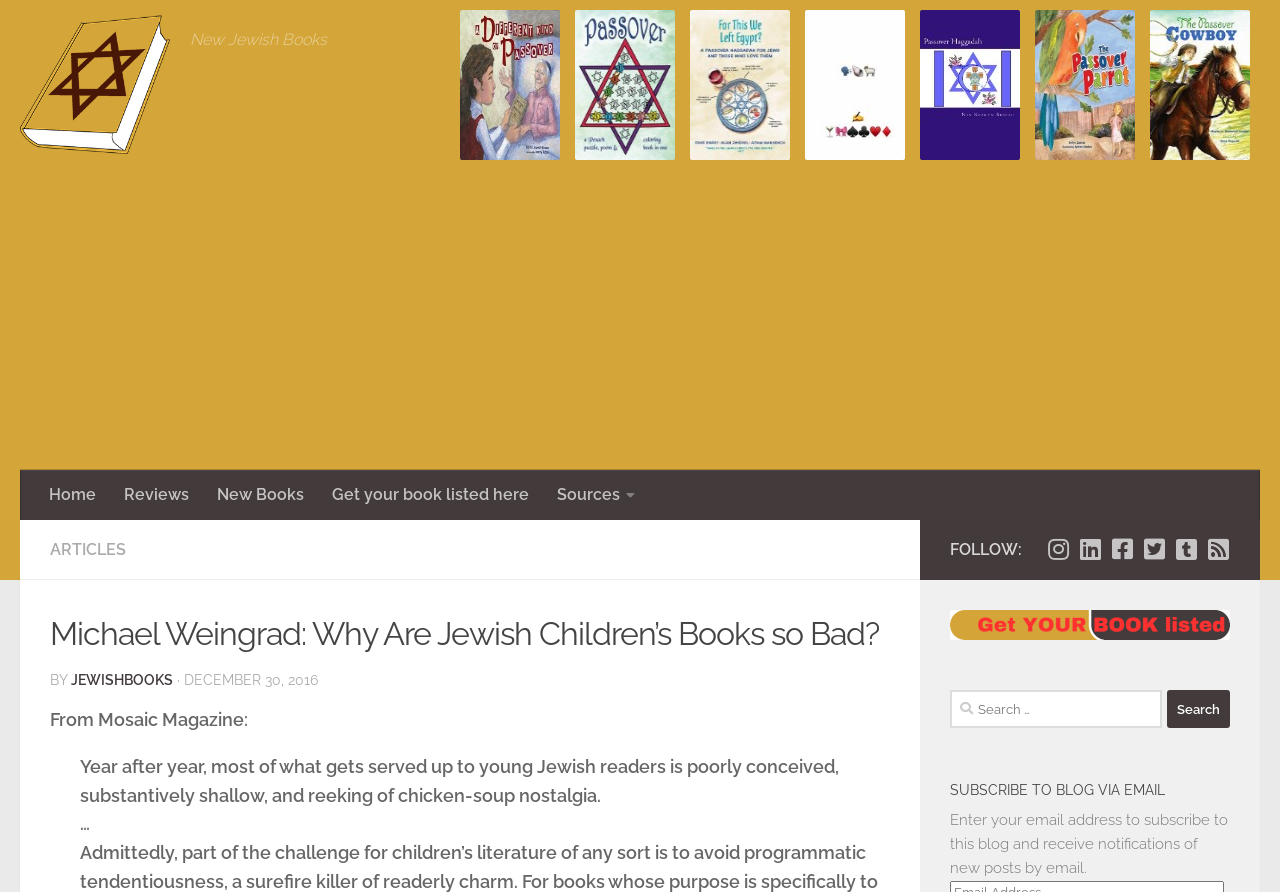From the webpage screenshot, identify the region described by jewishbooks. Provide the bounding box coordinates as (top-left x, top-left y, bottom-right x, bottom-right y), with each value being a floating point number between 0 and 1.

[0.055, 0.753, 0.135, 0.771]